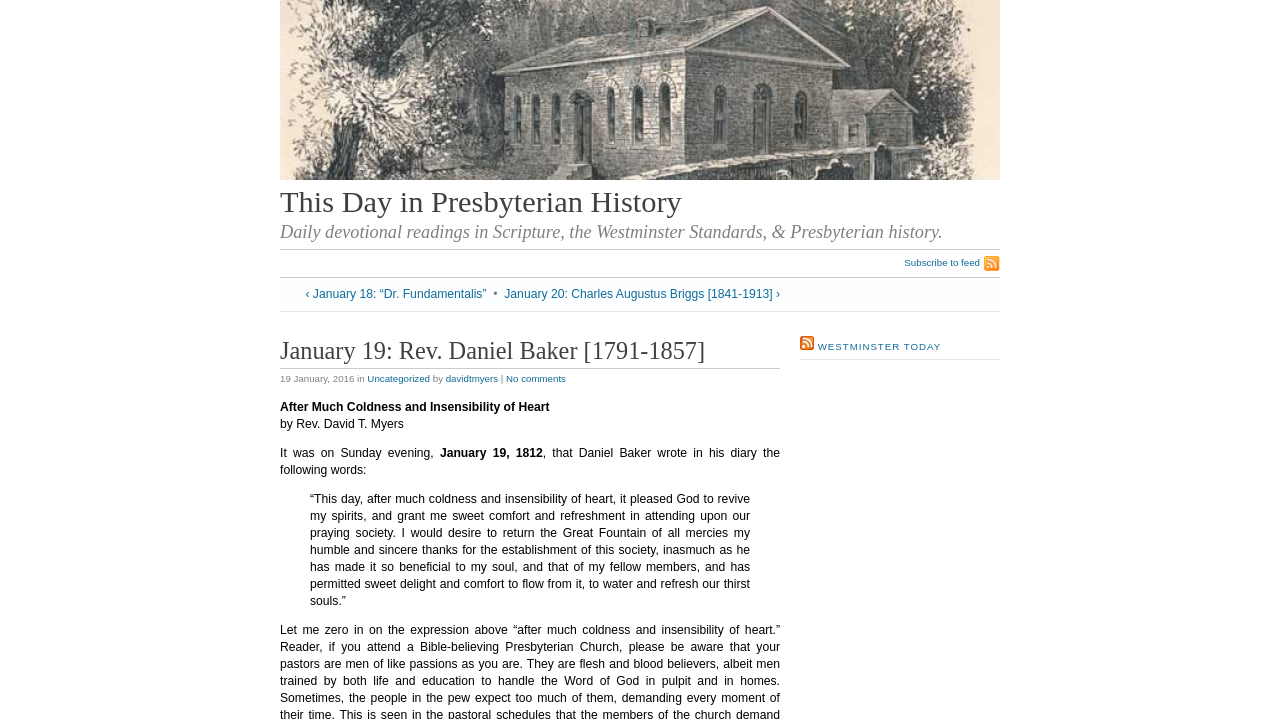Pinpoint the bounding box coordinates for the area that should be clicked to perform the following instruction: "View today's devotional reading".

[0.219, 0.468, 0.609, 0.513]